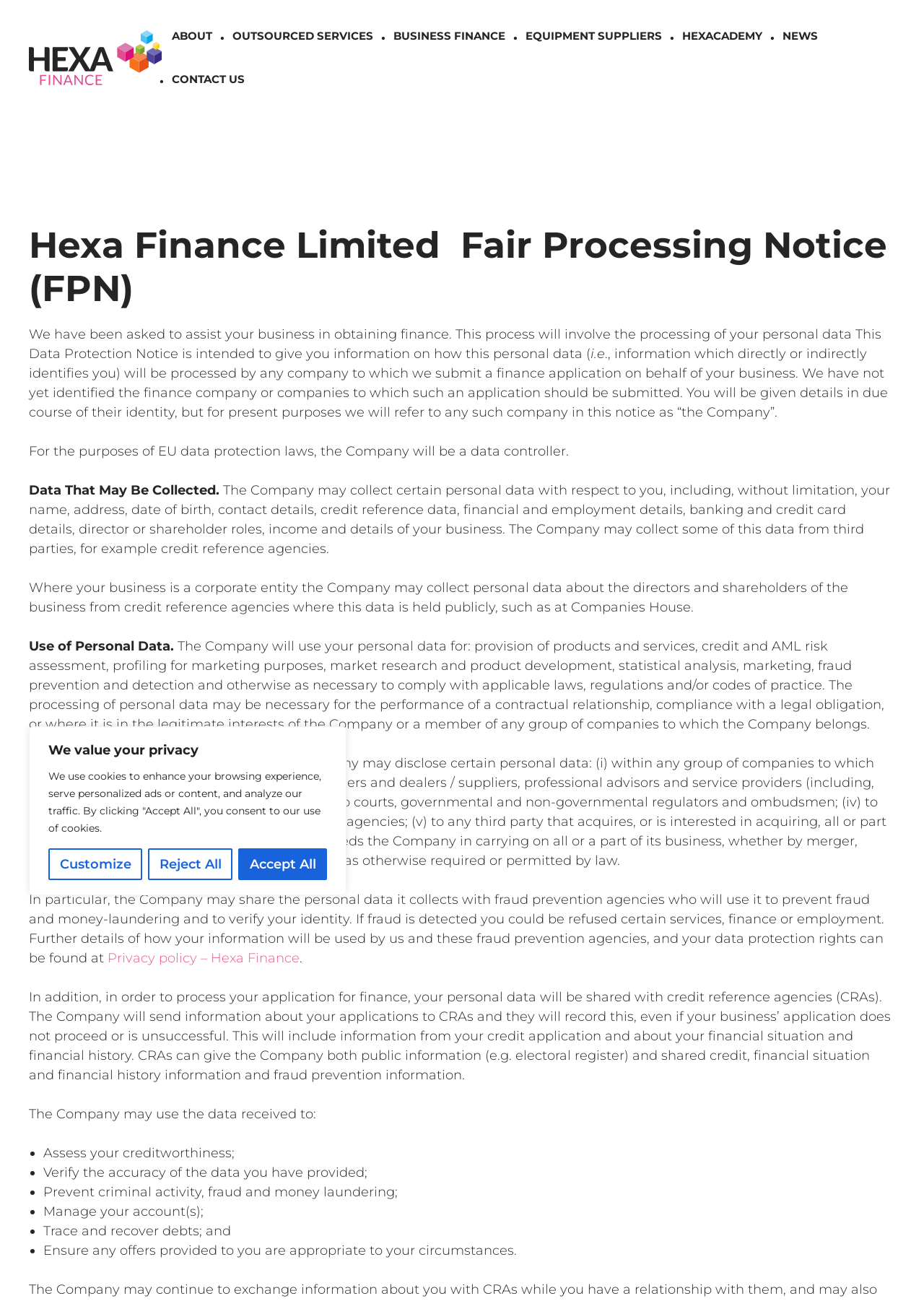Pinpoint the bounding box coordinates of the element that must be clicked to accomplish the following instruction: "Click the 'Customize' button". The coordinates should be in the format of four float numbers between 0 and 1, i.e., [left, top, right, bottom].

[0.052, 0.652, 0.154, 0.676]